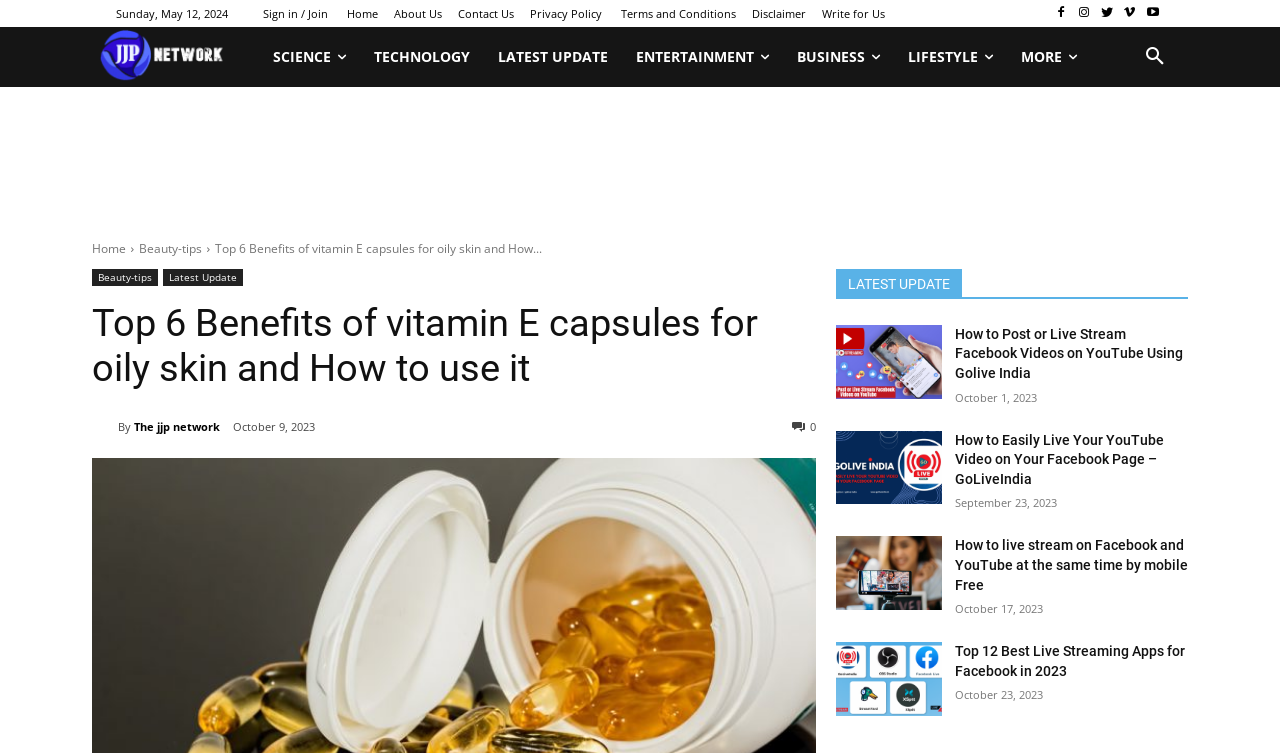How many categories are listed in the top navigation bar?
Offer a detailed and exhaustive answer to the question.

I counted the number of categories listed in the top navigation bar, which includes SCIENCE, TECHNOLOGY, LATEST UPDATE, ENTERTAINMENT, BUSINESS, and LIFESTYLE. There are 6 categories in total.